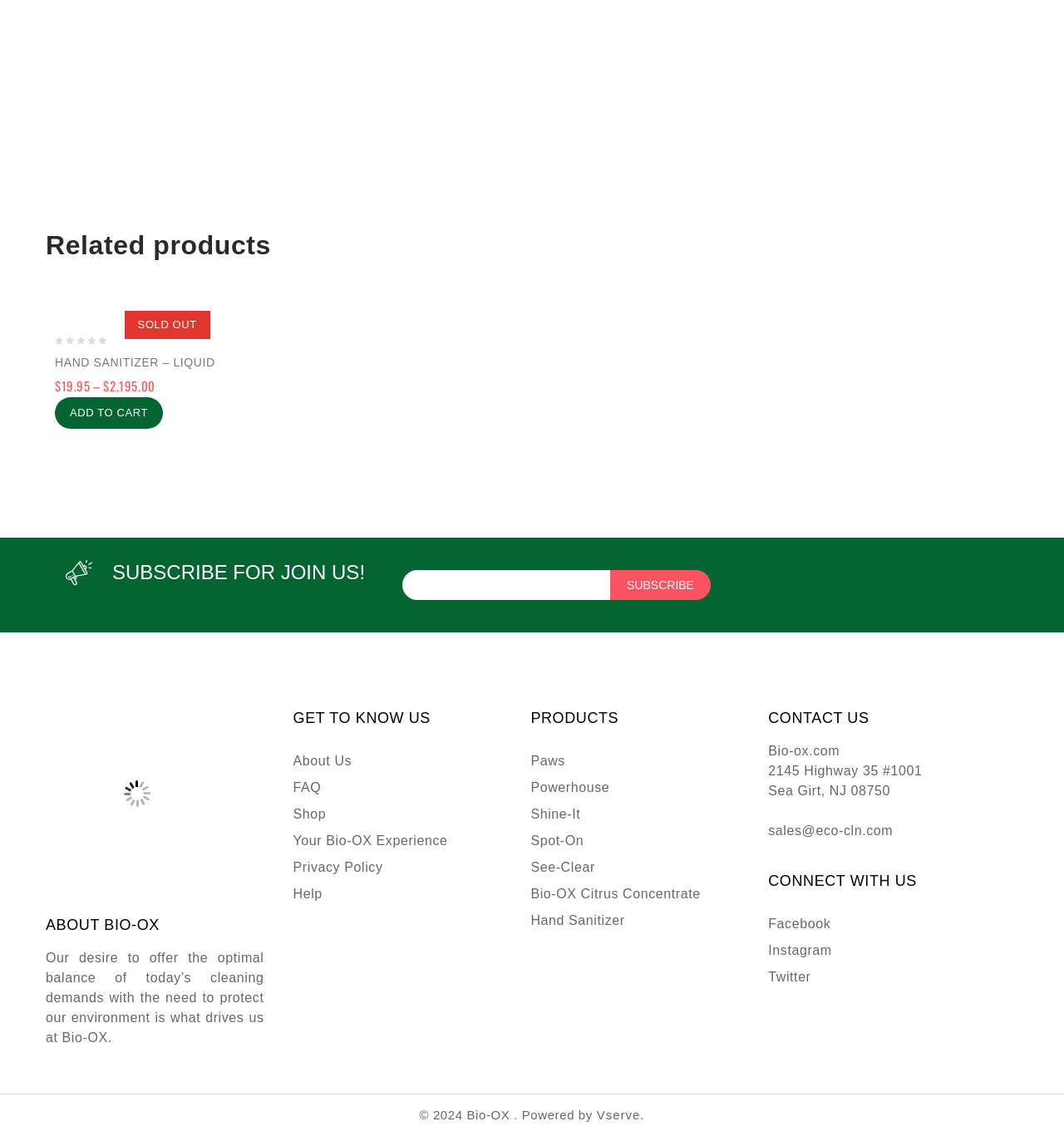Identify the bounding box coordinates for the element that needs to be clicked to fulfill this instruction: "Subscribe to the newsletter". Provide the coordinates in the format of four float numbers between 0 and 1: [left, top, right, bottom].

[0.573, 0.502, 0.668, 0.528]